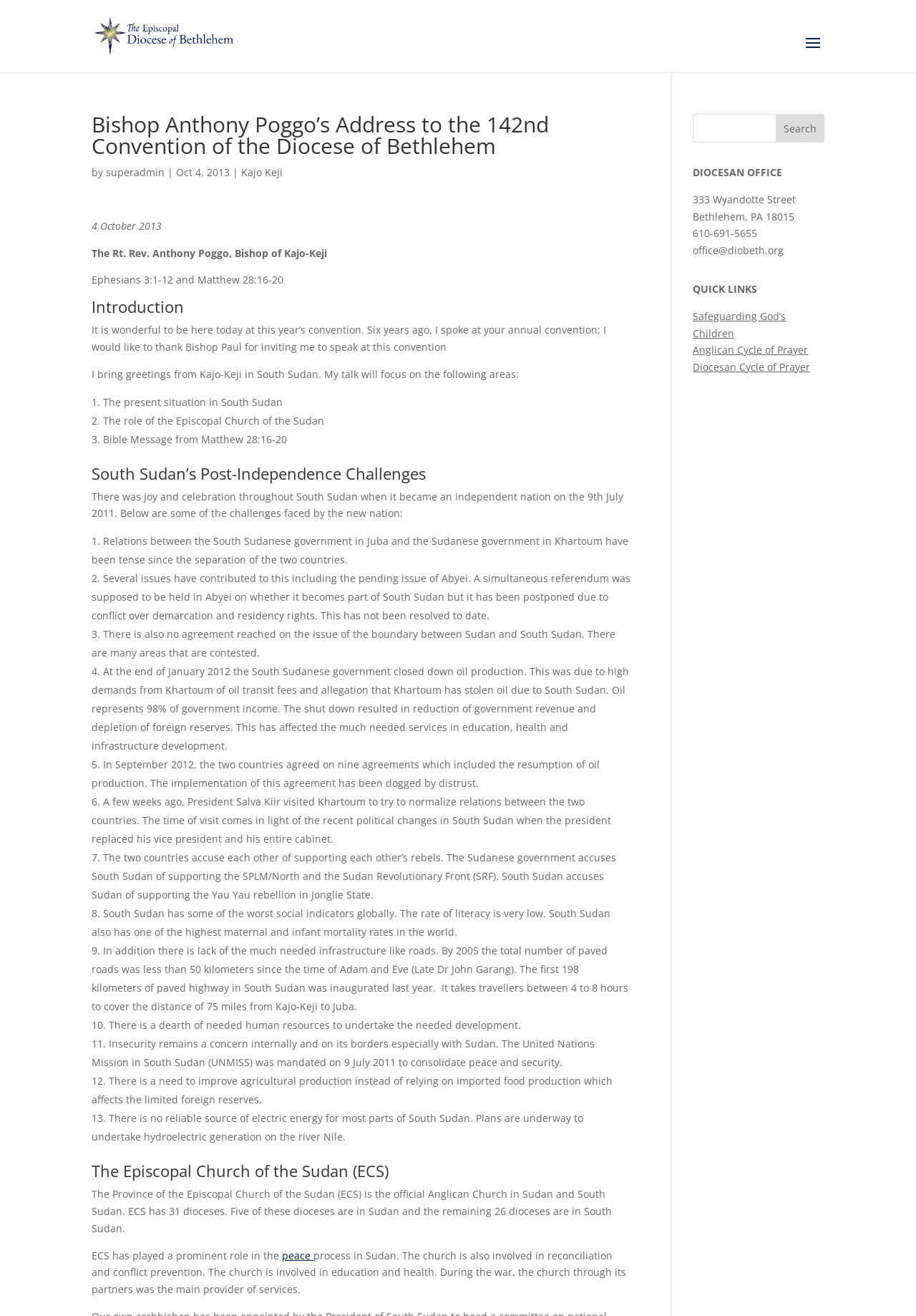Determine the bounding box for the described UI element: "Kajo Keji".

[0.263, 0.126, 0.309, 0.136]